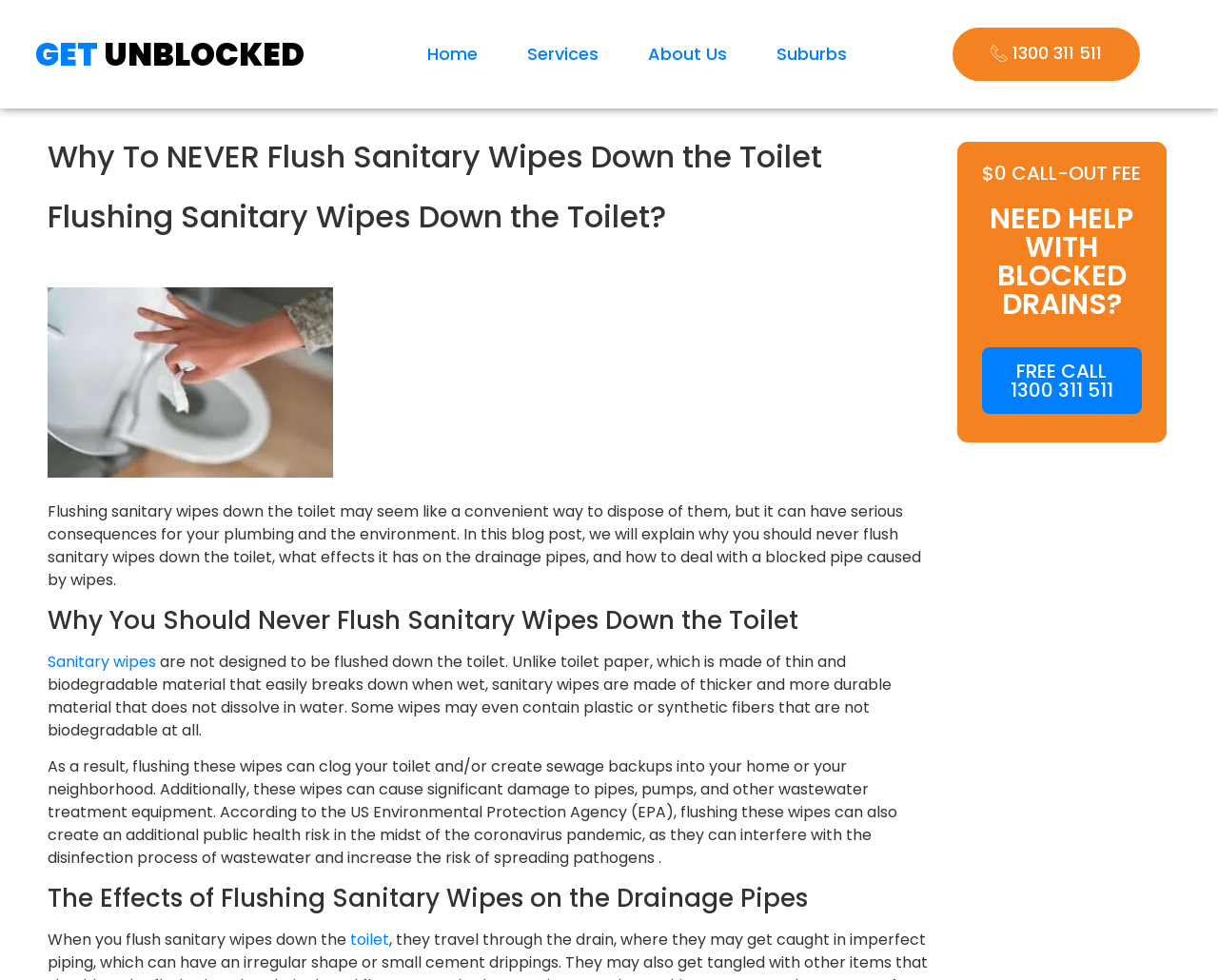Determine the bounding box coordinates of the element that should be clicked to execute the following command: "Call '1300 311 511'".

[0.782, 0.028, 0.936, 0.083]